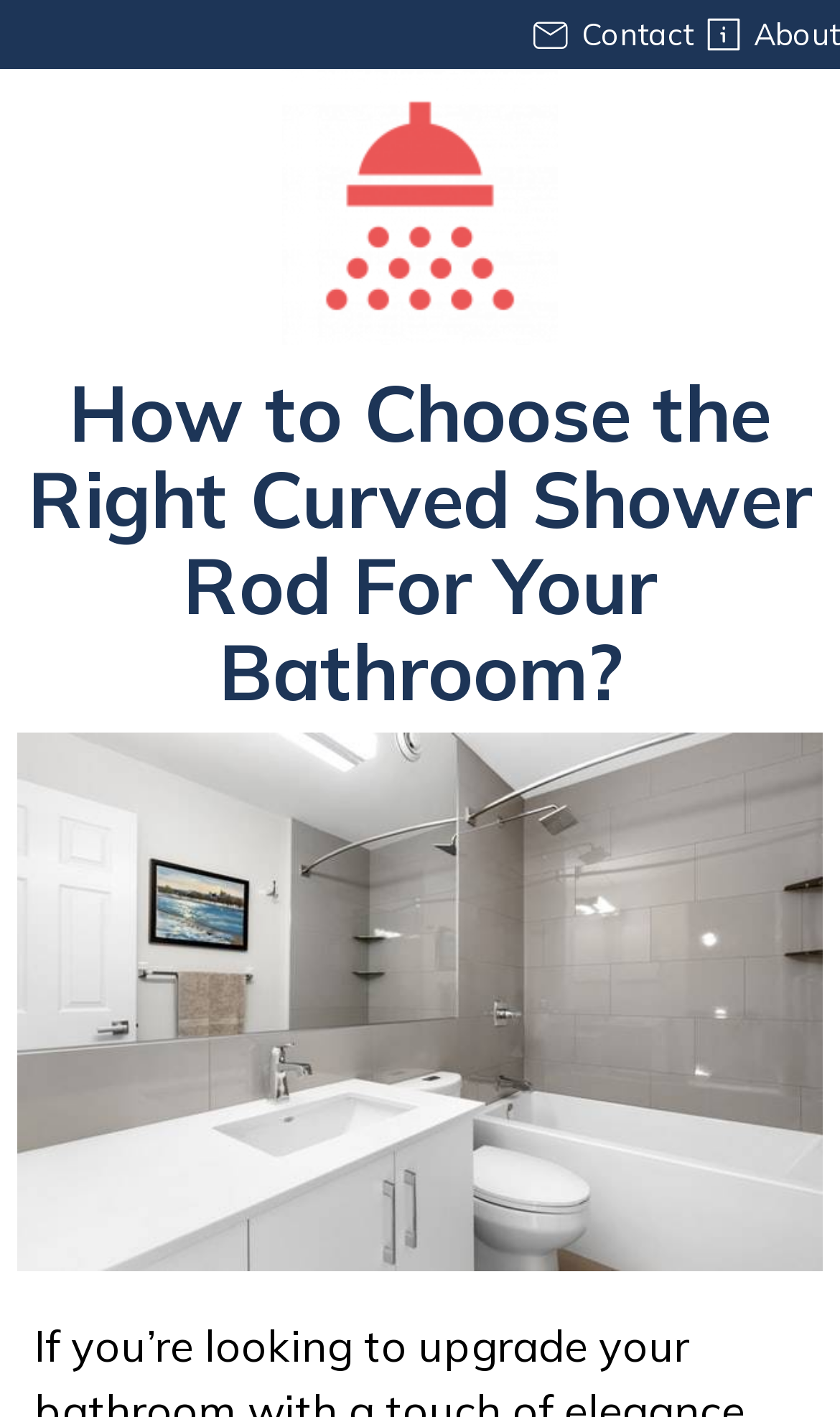Respond to the question below with a single word or phrase: What is the purpose of a curved shower rod?

More space